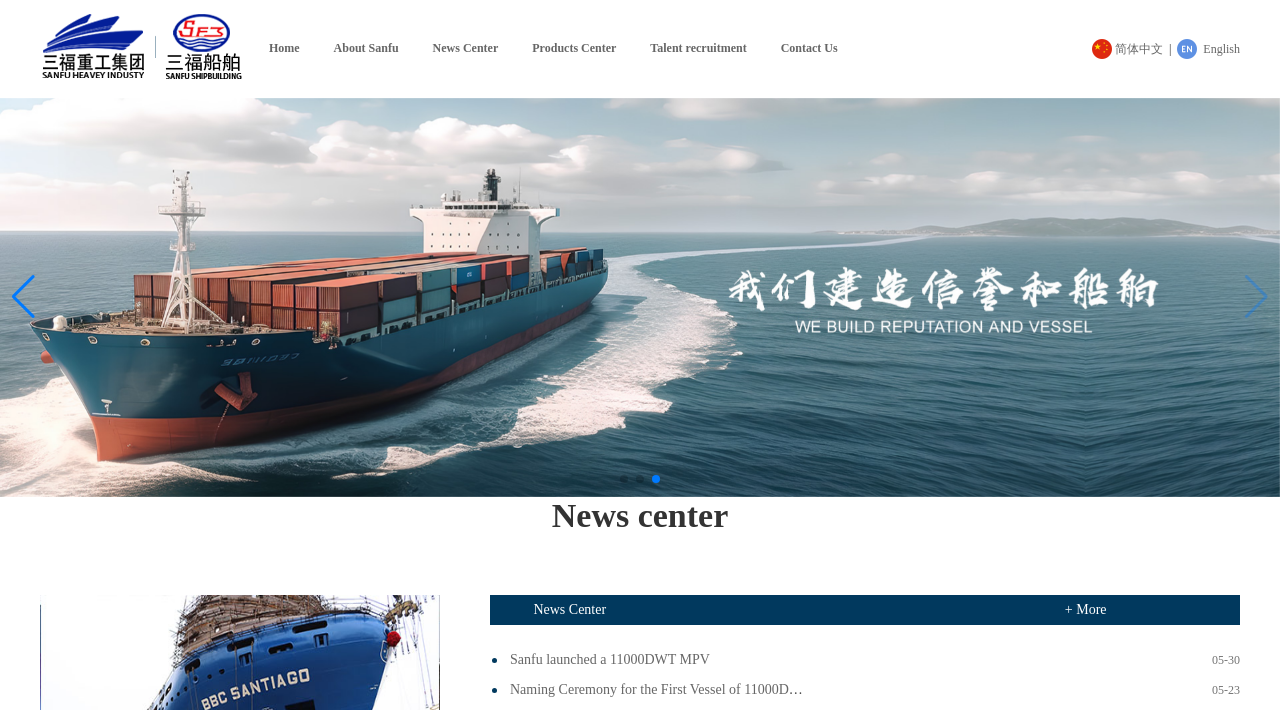What is the title of the news section?
Answer the question in as much detail as possible.

The title of the news section is obtained from the heading element with the text 'News center' which is located below the slideshow.